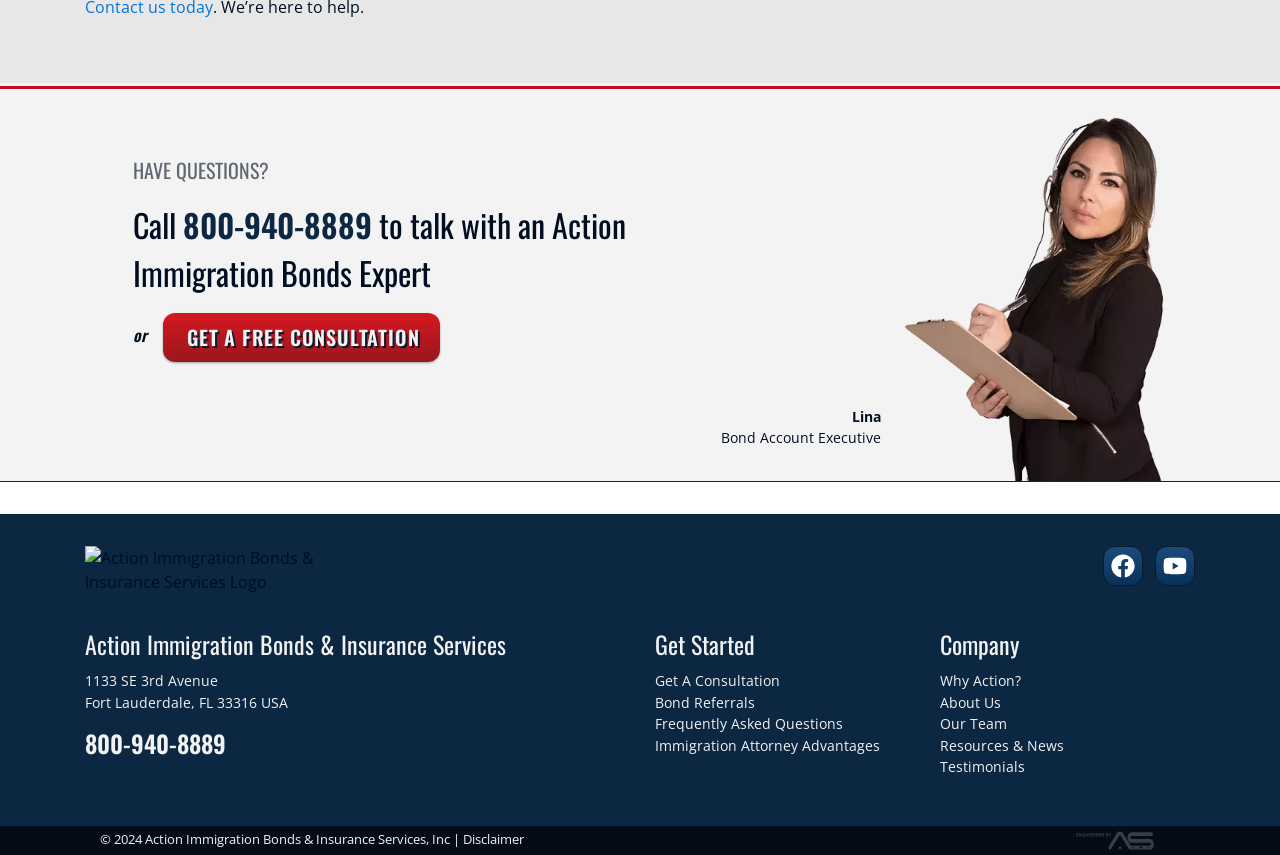What is the address of Action Immigration Bonds & Insurance Services?
Relying on the image, give a concise answer in one word or a brief phrase.

1133 SE 3rd Avenue, Fort Lauderdale, FL 33316 USA